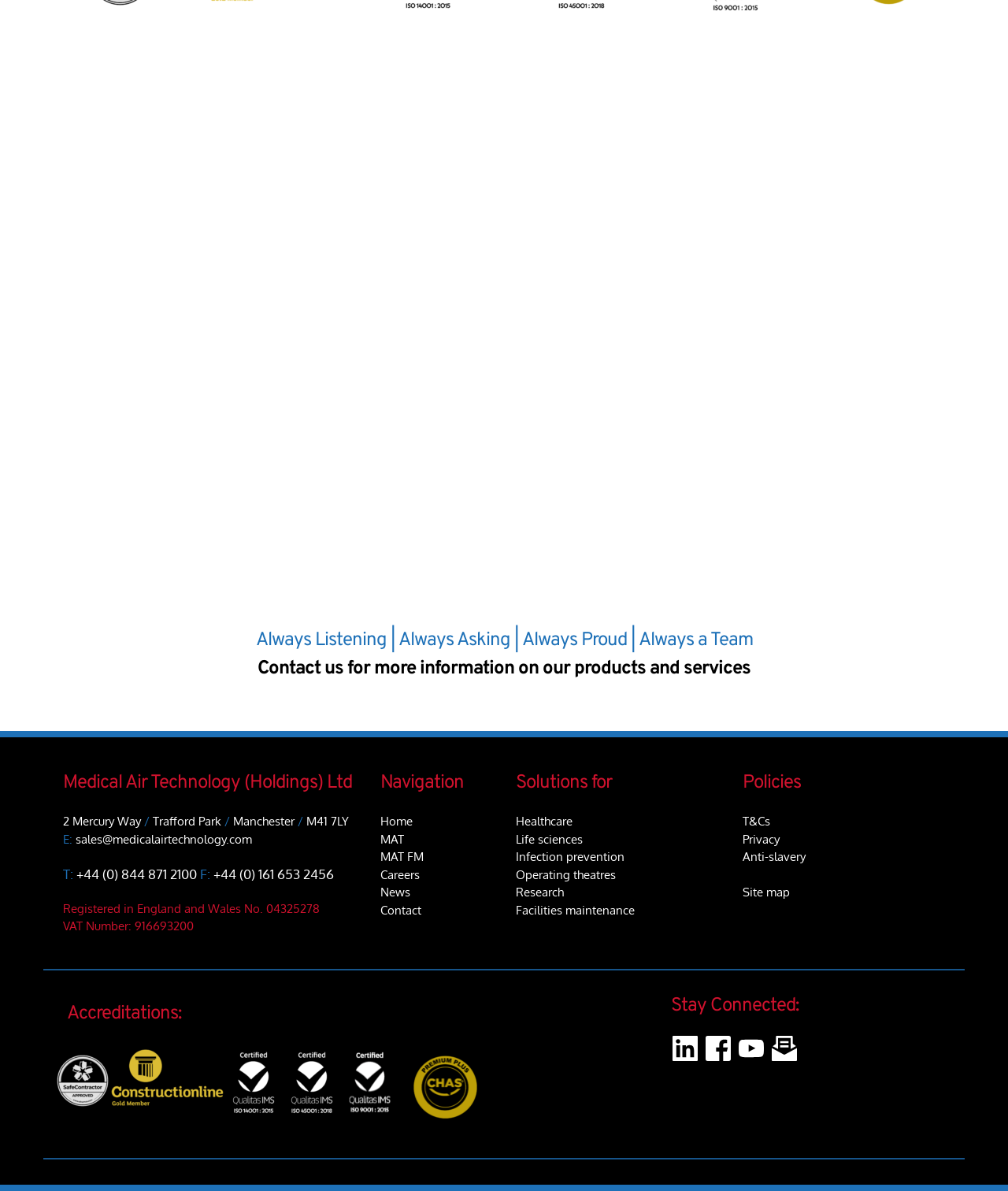Refer to the image and provide an in-depth answer to the question:
What is the company's registered number in England and Wales?

The company is registered in England and Wales with the number 004325278, which is displayed at the bottom of the webpage along with other company information.